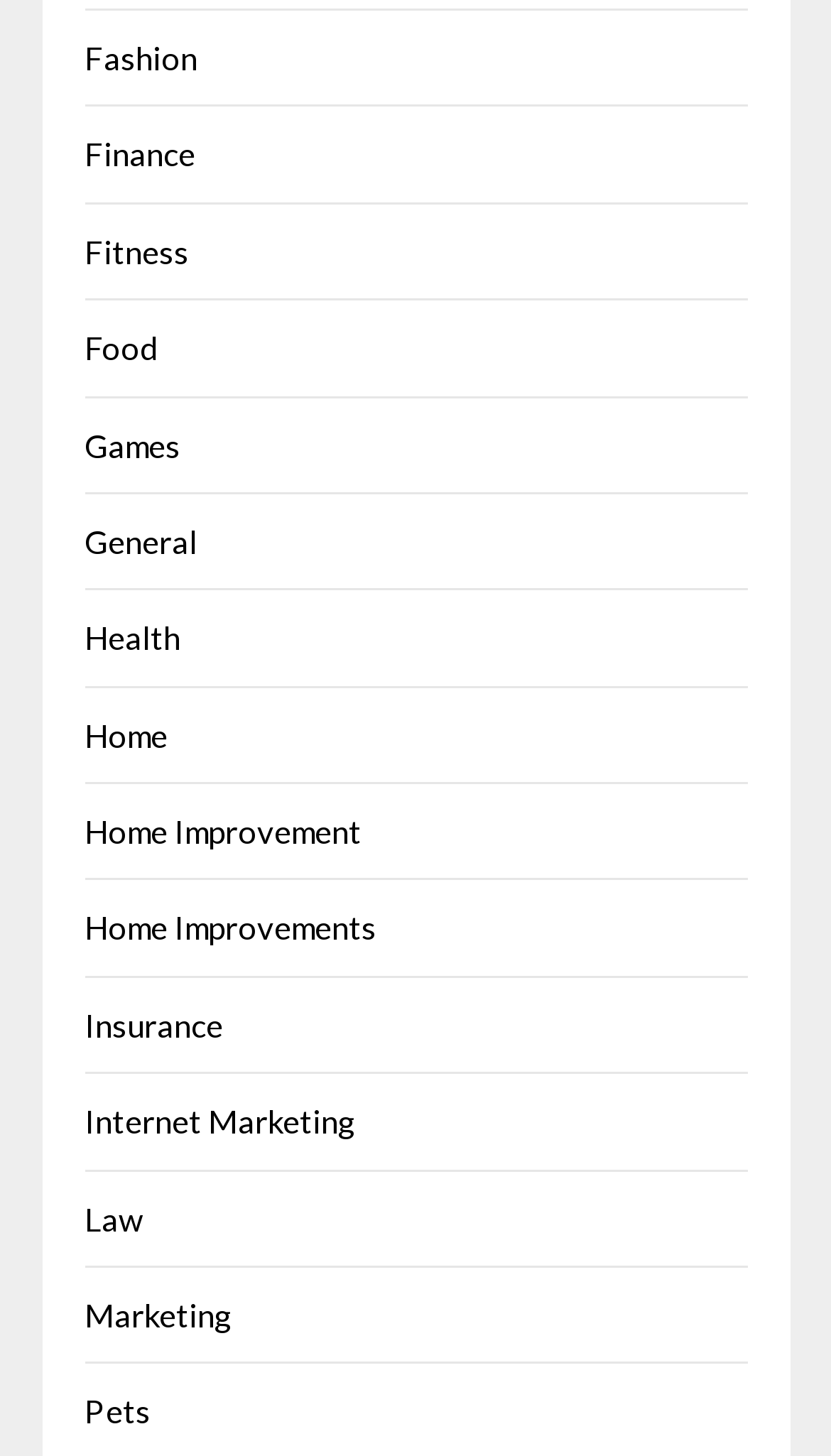Use a single word or phrase to answer the question:
How many categories are listed on the webpage?

18